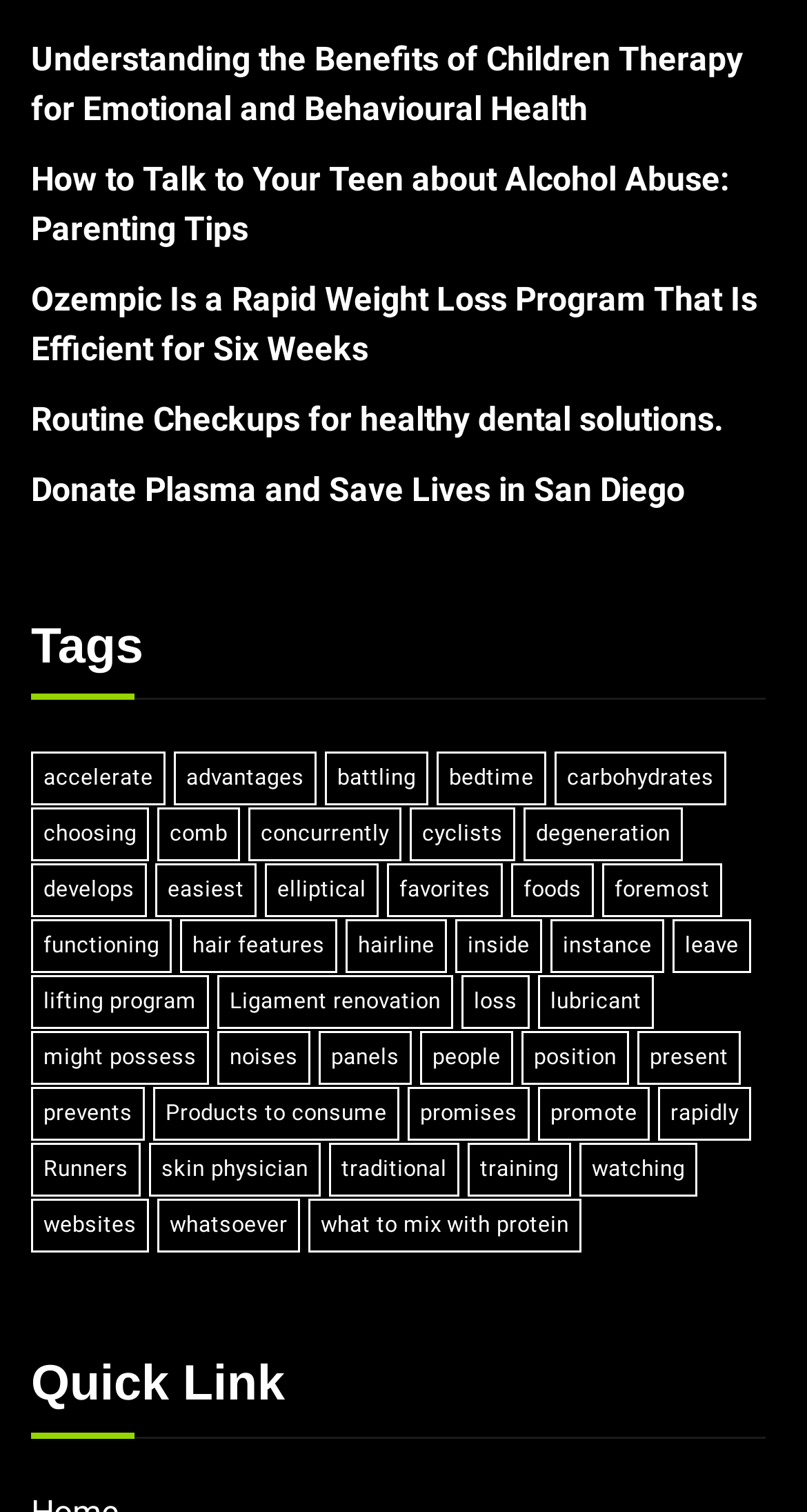Find the bounding box of the UI element described as follows: "foremost".

[0.746, 0.572, 0.895, 0.607]